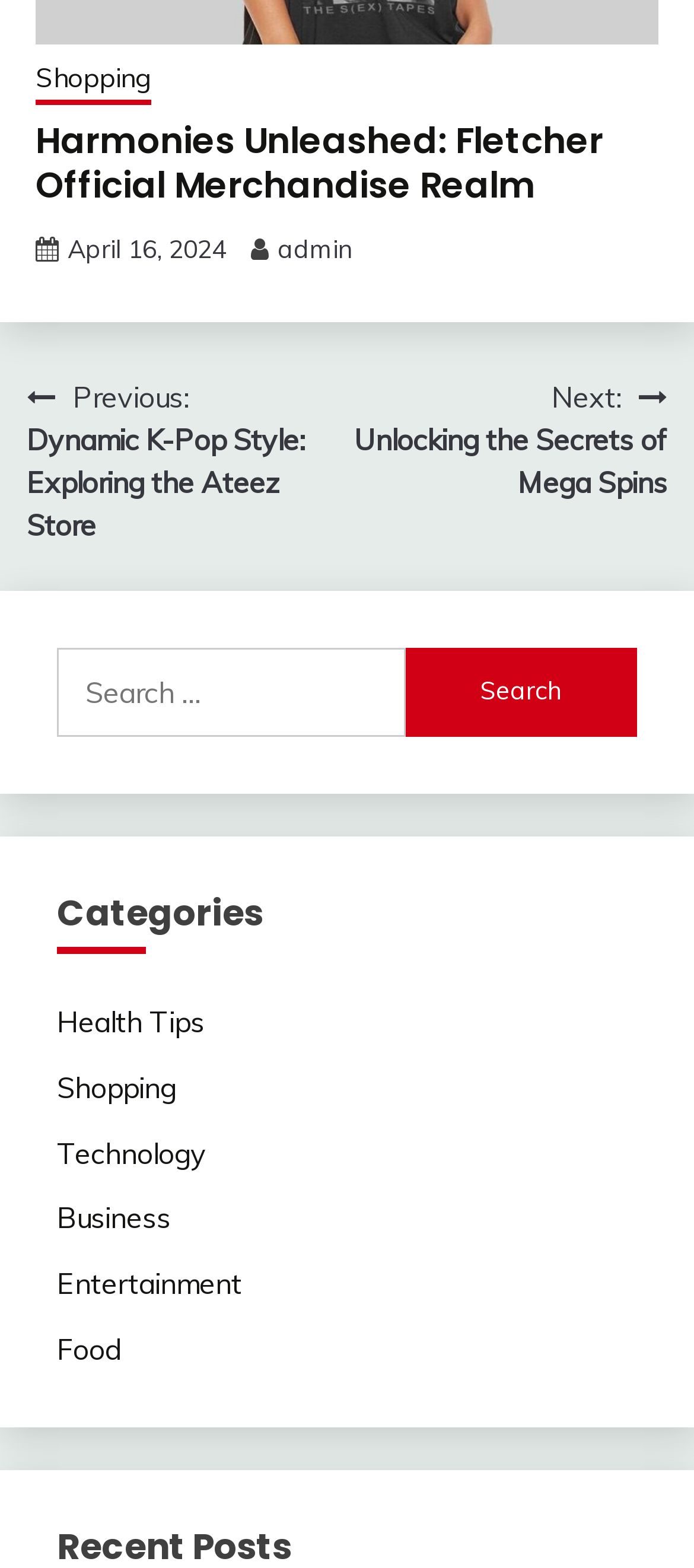How many navigation links are there?
Answer with a single word or short phrase according to what you see in the image.

2